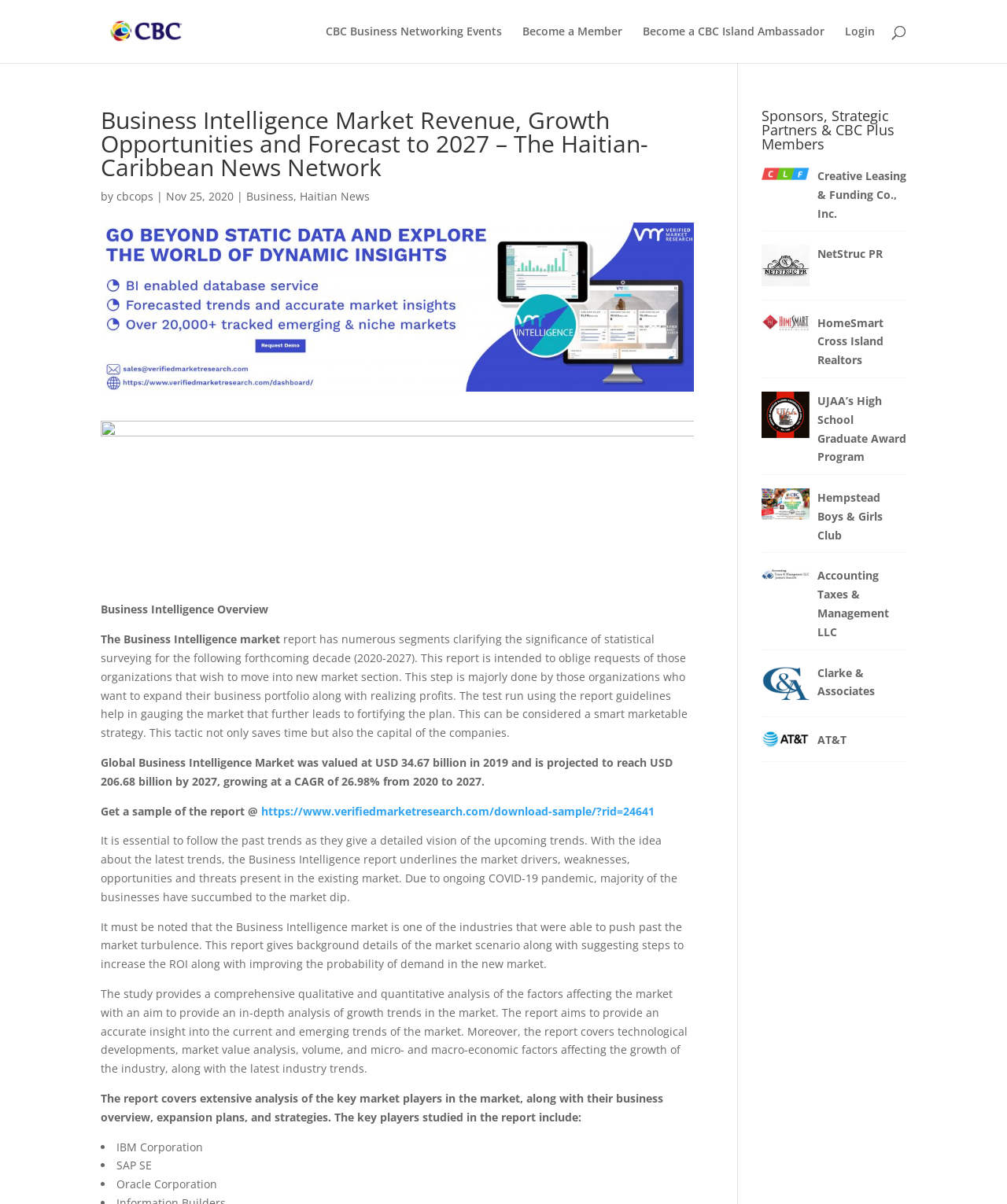Please find and generate the text of the main header of the webpage.

Business Intelligence Market Revenue, Growth Opportunities and Forecast to 2027 – The Haitian-Caribbean News Network